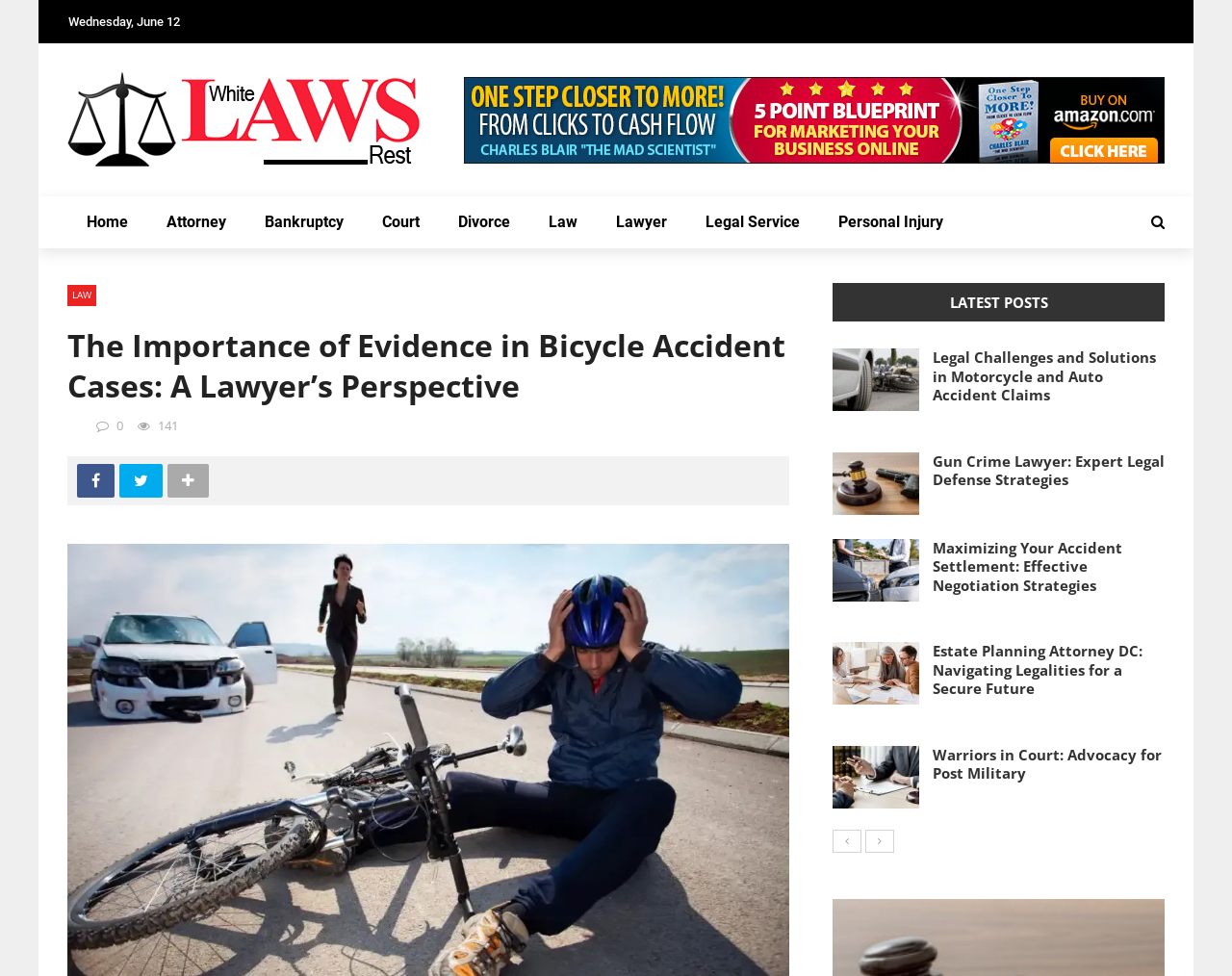Specify the bounding box coordinates of the region I need to click to perform the following instruction: "Click the Personal Injury link". The coordinates must be four float numbers in the range of 0 to 1, i.e., [left, top, right, bottom].

[0.665, 0.201, 0.781, 0.254]